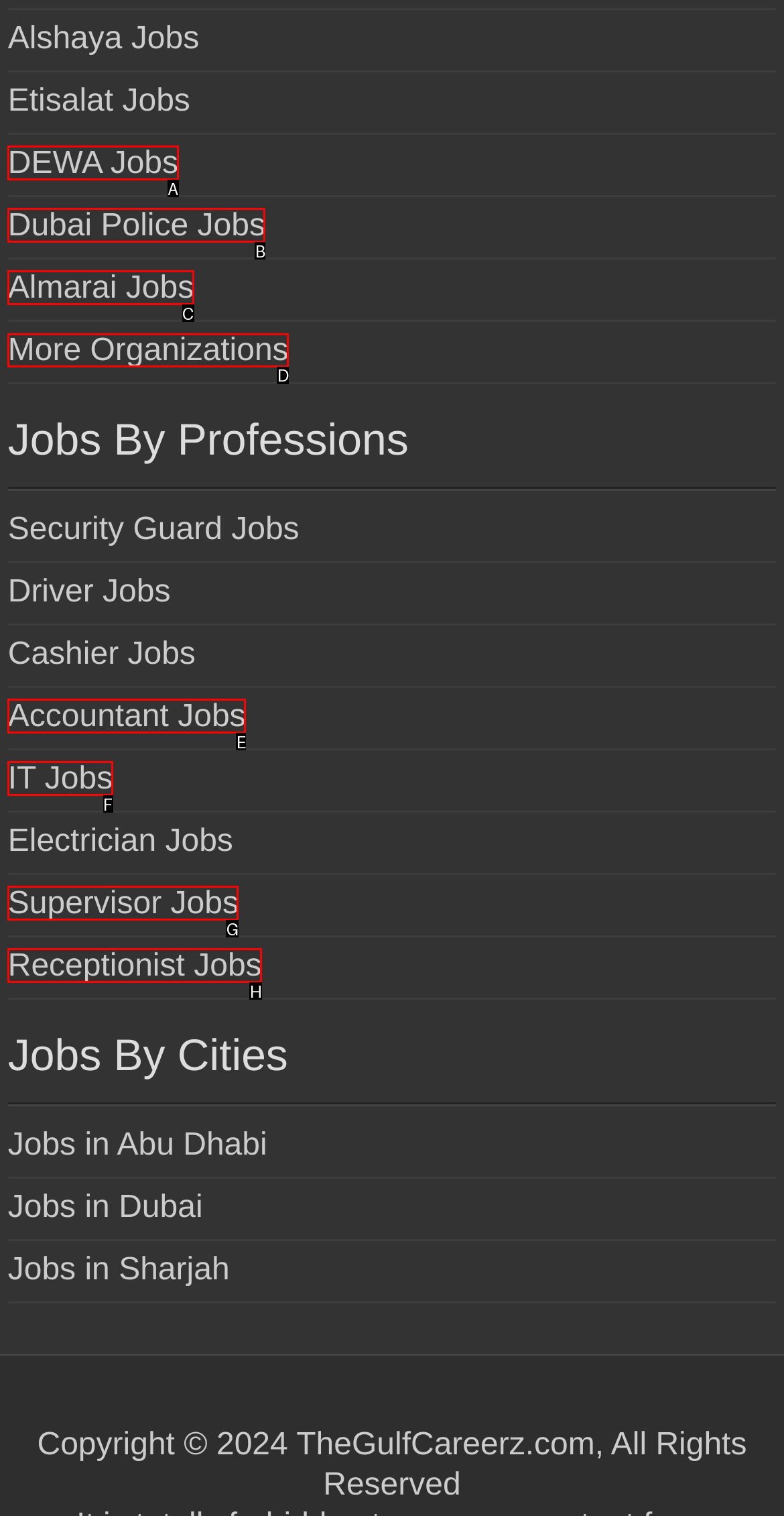Identify the letter of the UI element you should interact with to perform the task: Check more organizations
Reply with the appropriate letter of the option.

D